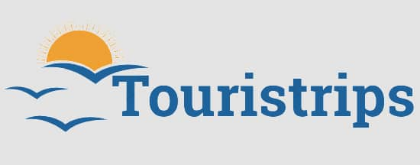Provide a single word or phrase answer to the question: 
What is the background color of the logo?

Soft, neutral gray